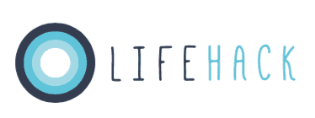Use a single word or phrase to respond to the question:
What is the purpose of Lifehack HQ?

Fostering connections and promoting positive change